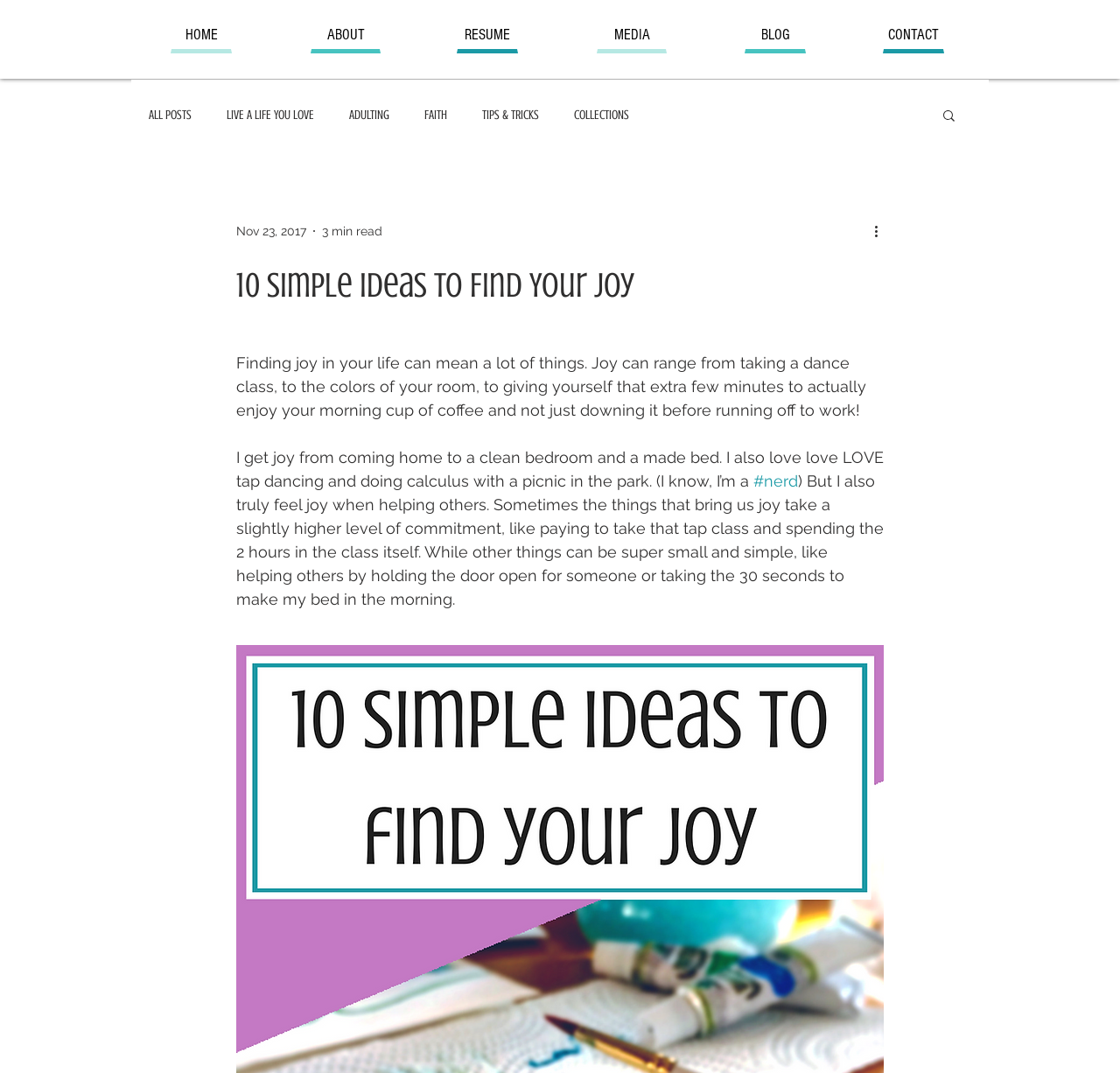What is the date of the blog post? Look at the image and give a one-word or short phrase answer.

Nov 23, 2017